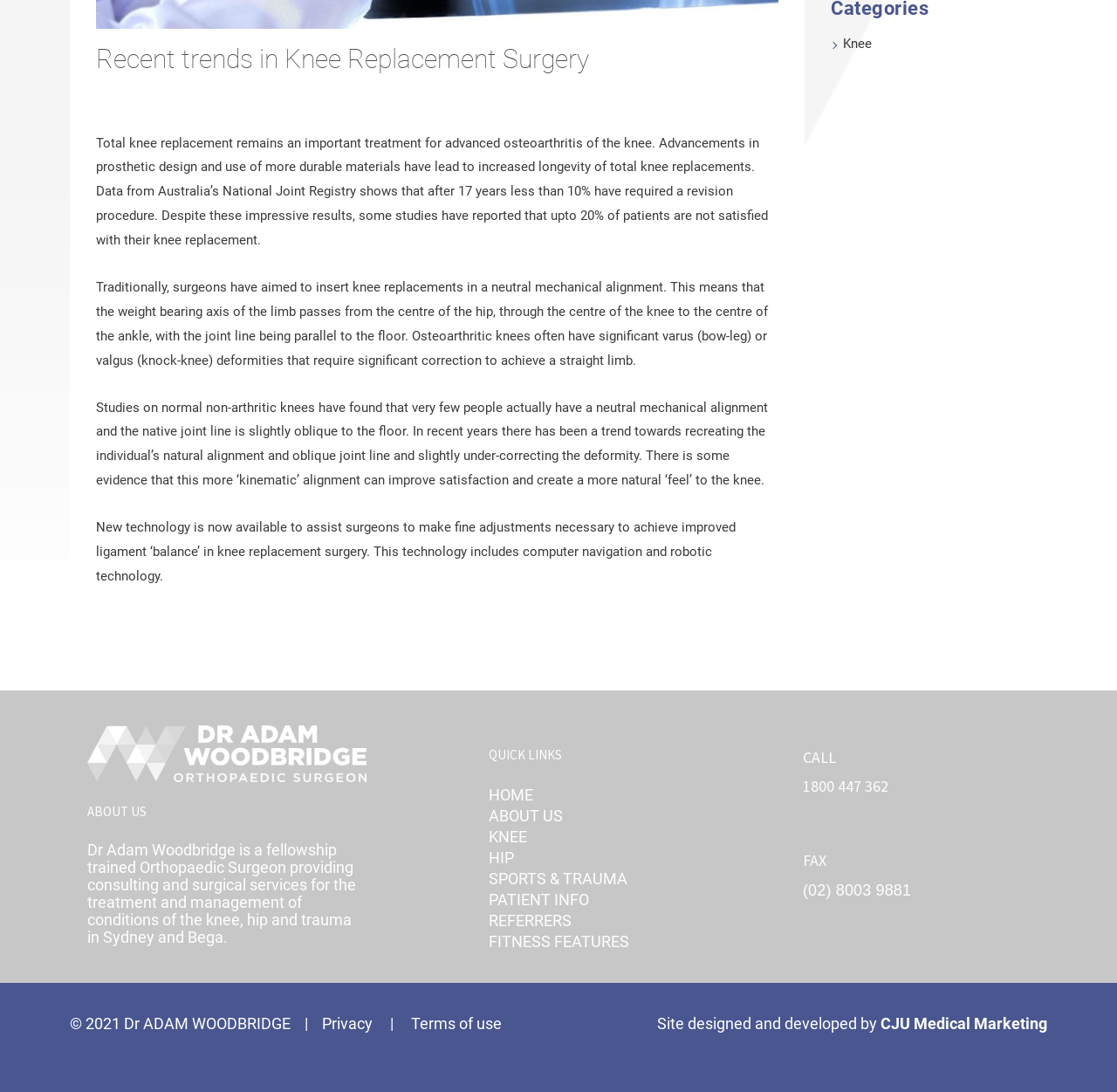Based on the description "FITNESS FEATURES", find the bounding box of the specified UI element.

[0.437, 0.854, 0.563, 0.87]